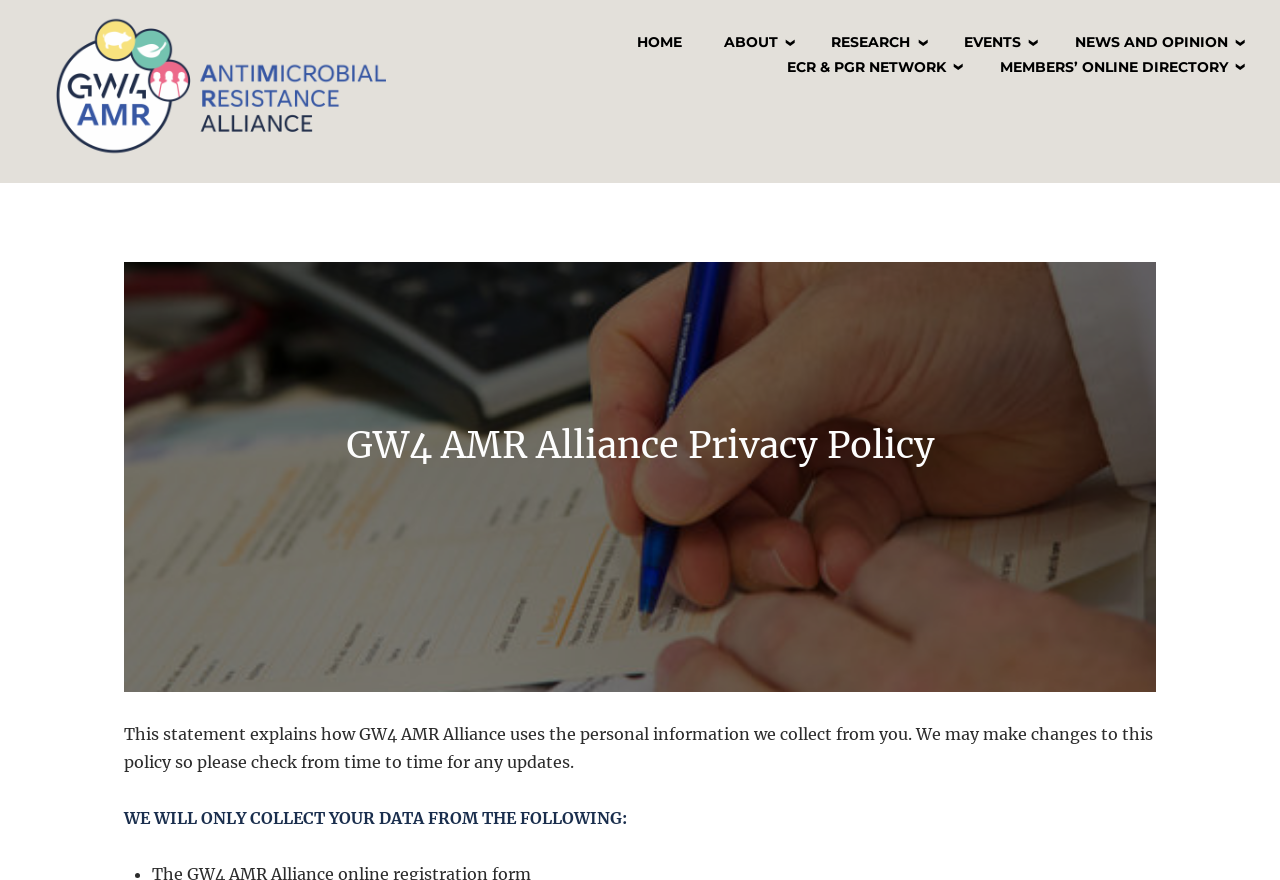Locate the bounding box coordinates of the element that should be clicked to execute the following instruction: "view events".

[0.753, 0.038, 0.798, 0.058]